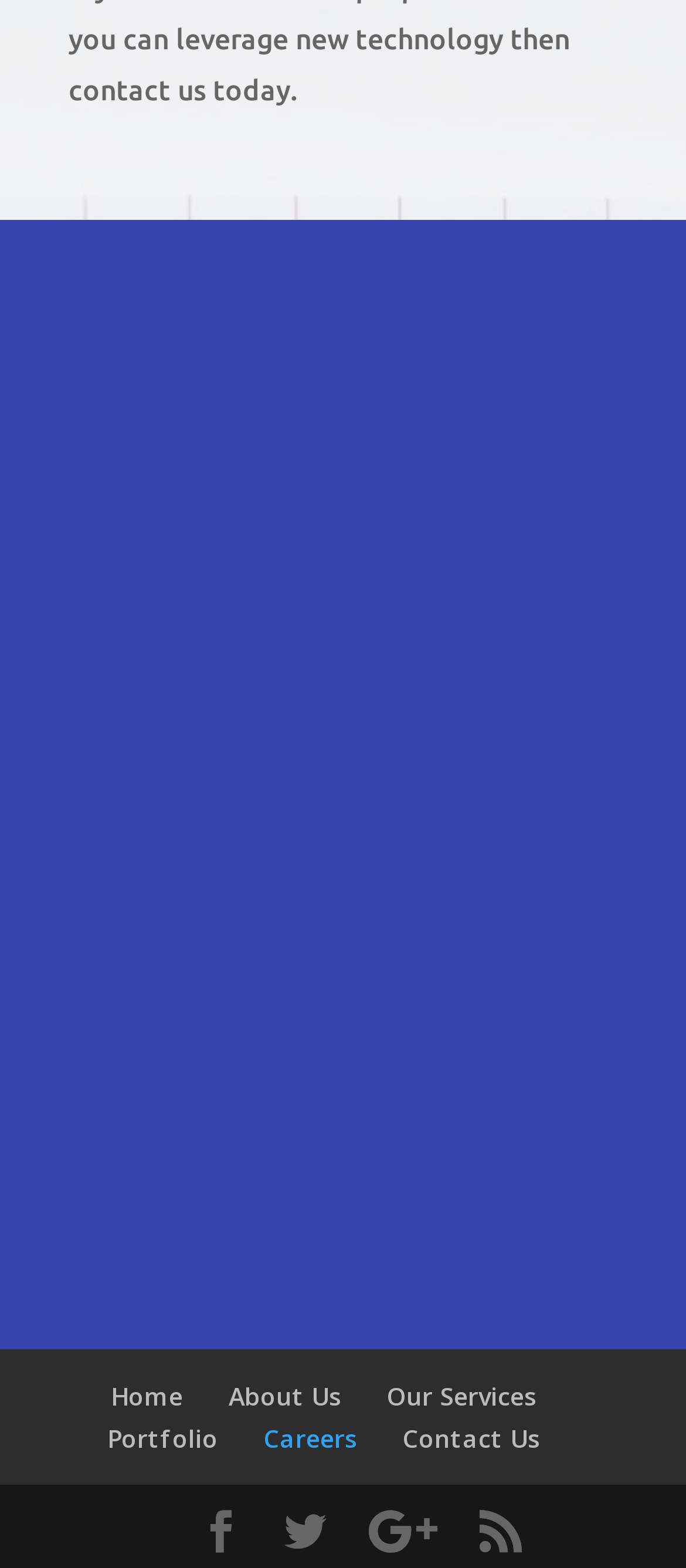Determine the bounding box coordinates for the clickable element to execute this instruction: "Enter your information". Provide the coordinates as four float numbers between 0 and 1, i.e., [left, top, right, bottom].

[0.101, 0.309, 0.9, 0.363]